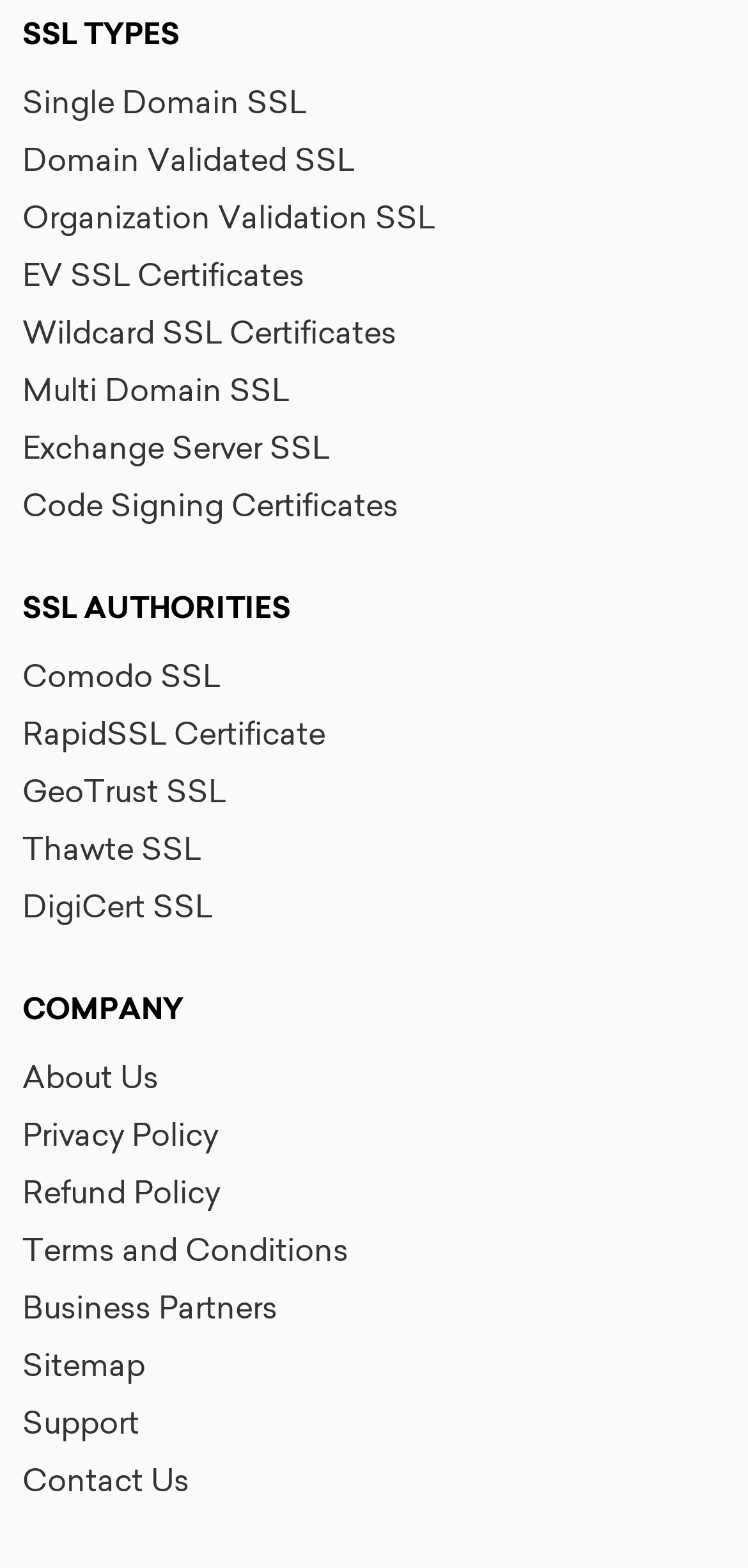Could you highlight the region that needs to be clicked to execute the instruction: "Get support"?

[0.03, 0.895, 0.186, 0.92]